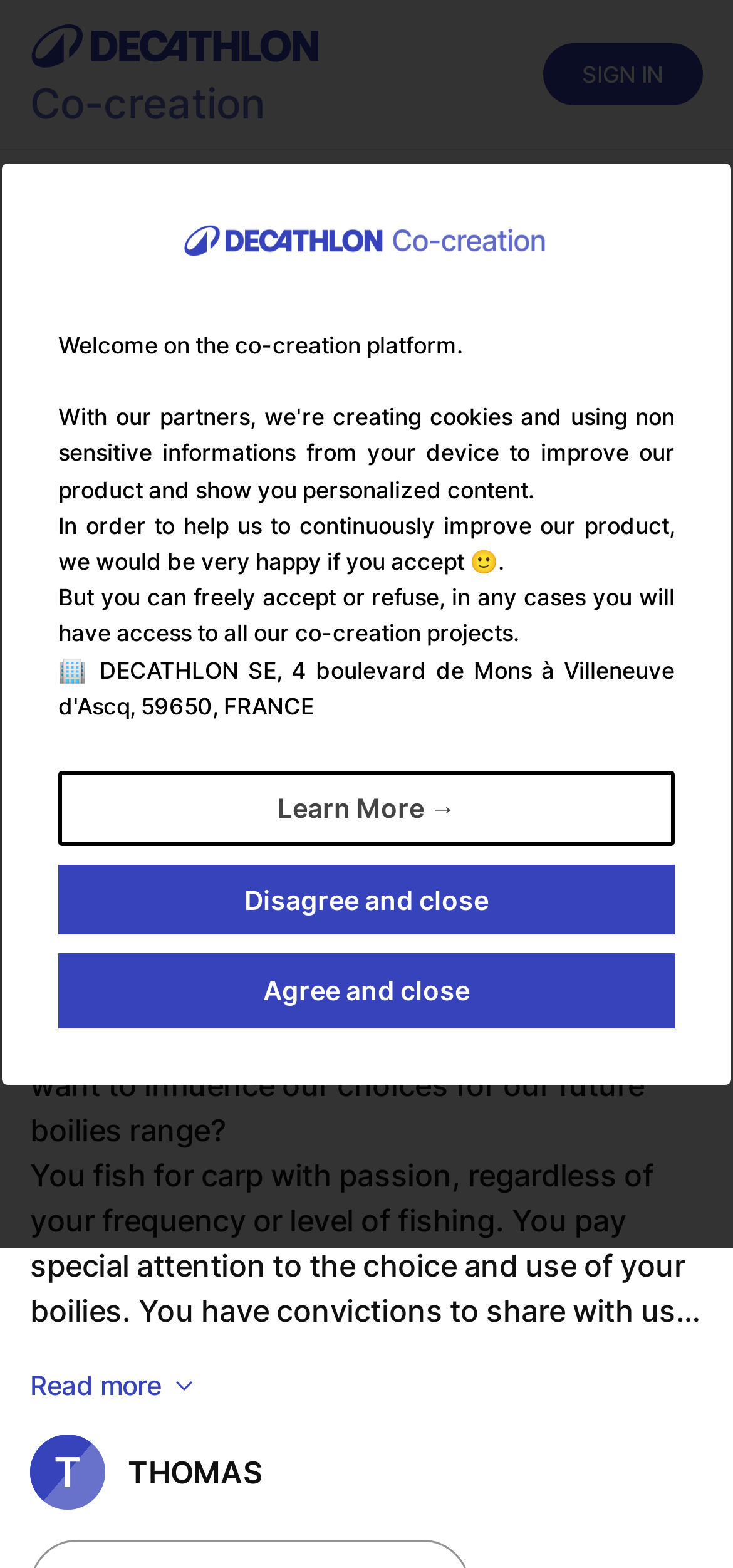Could you provide the bounding box coordinates for the portion of the screen to click to complete this instruction: "Click the 'Read more' button"?

[0.041, 0.871, 0.271, 0.895]